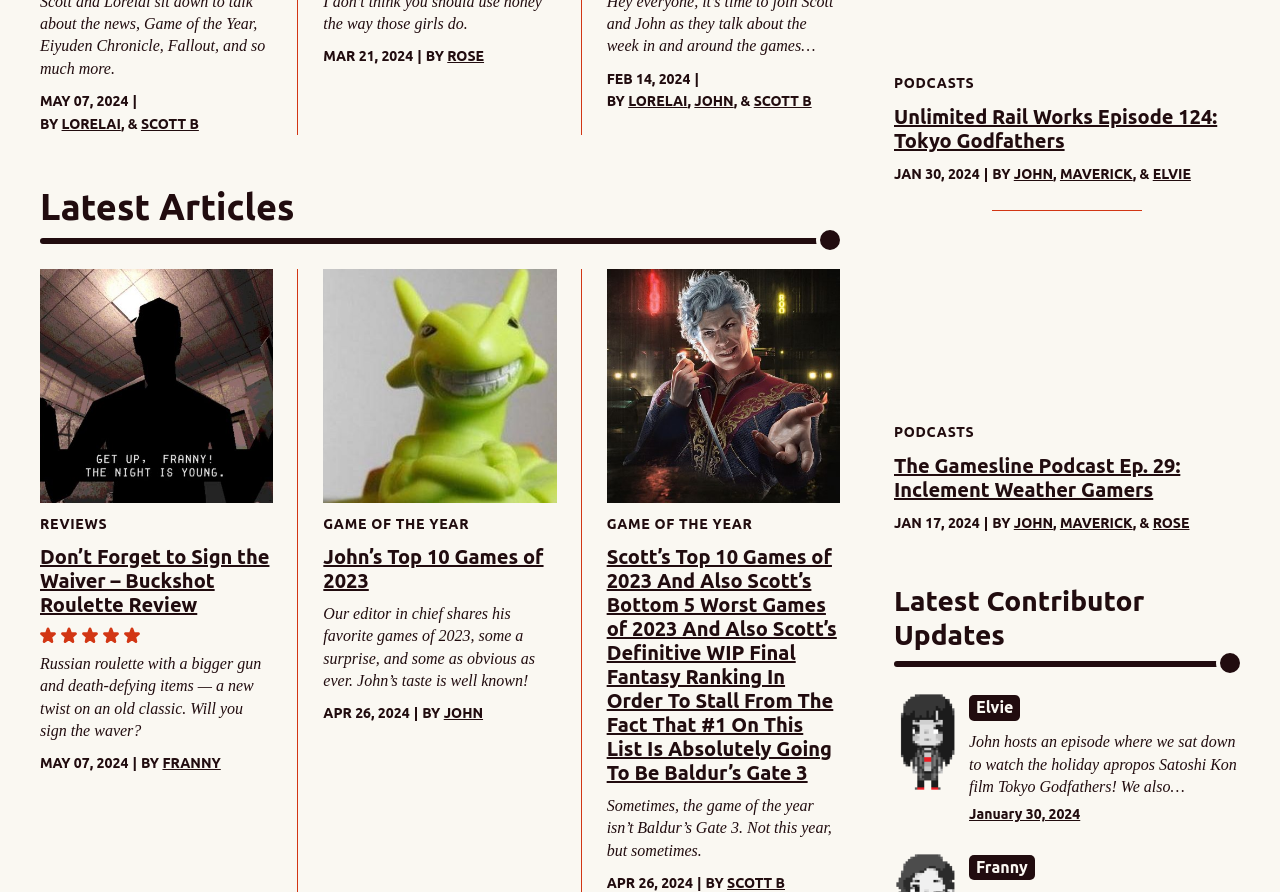Who are the contributors mentioned in the 'Latest Contributor Updates' section?
Can you offer a detailed and complete answer to this question?

I found the contributor's name 'Elvie' in the 'Latest Contributor Updates' section, which is located at the bottom of the webpage.